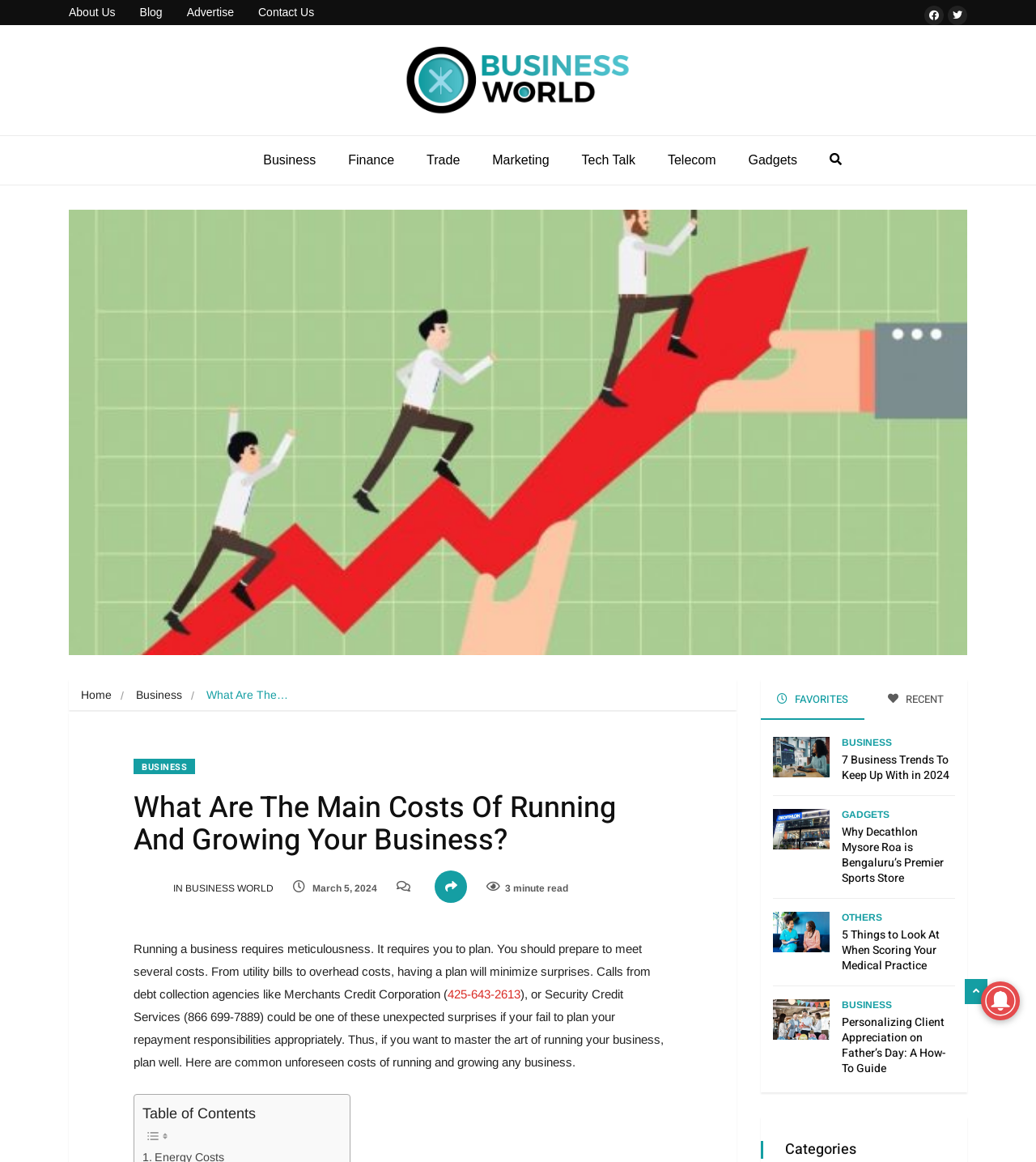Please locate the bounding box coordinates of the element that should be clicked to complete the given instruction: "View the 'Table of Contents'".

[0.138, 0.951, 0.247, 0.965]